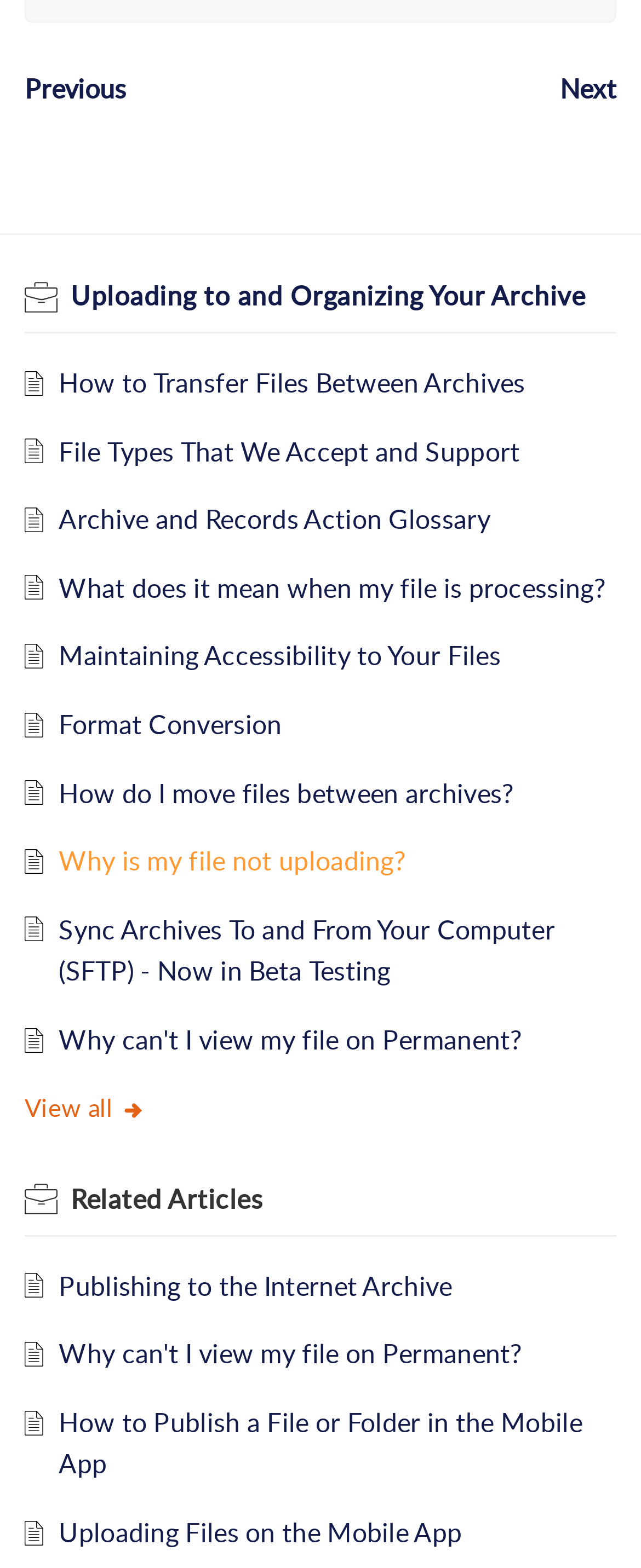Please provide the bounding box coordinates for the element that needs to be clicked to perform the instruction: "Get My Credit Score". The coordinates must consist of four float numbers between 0 and 1, formatted as [left, top, right, bottom].

None